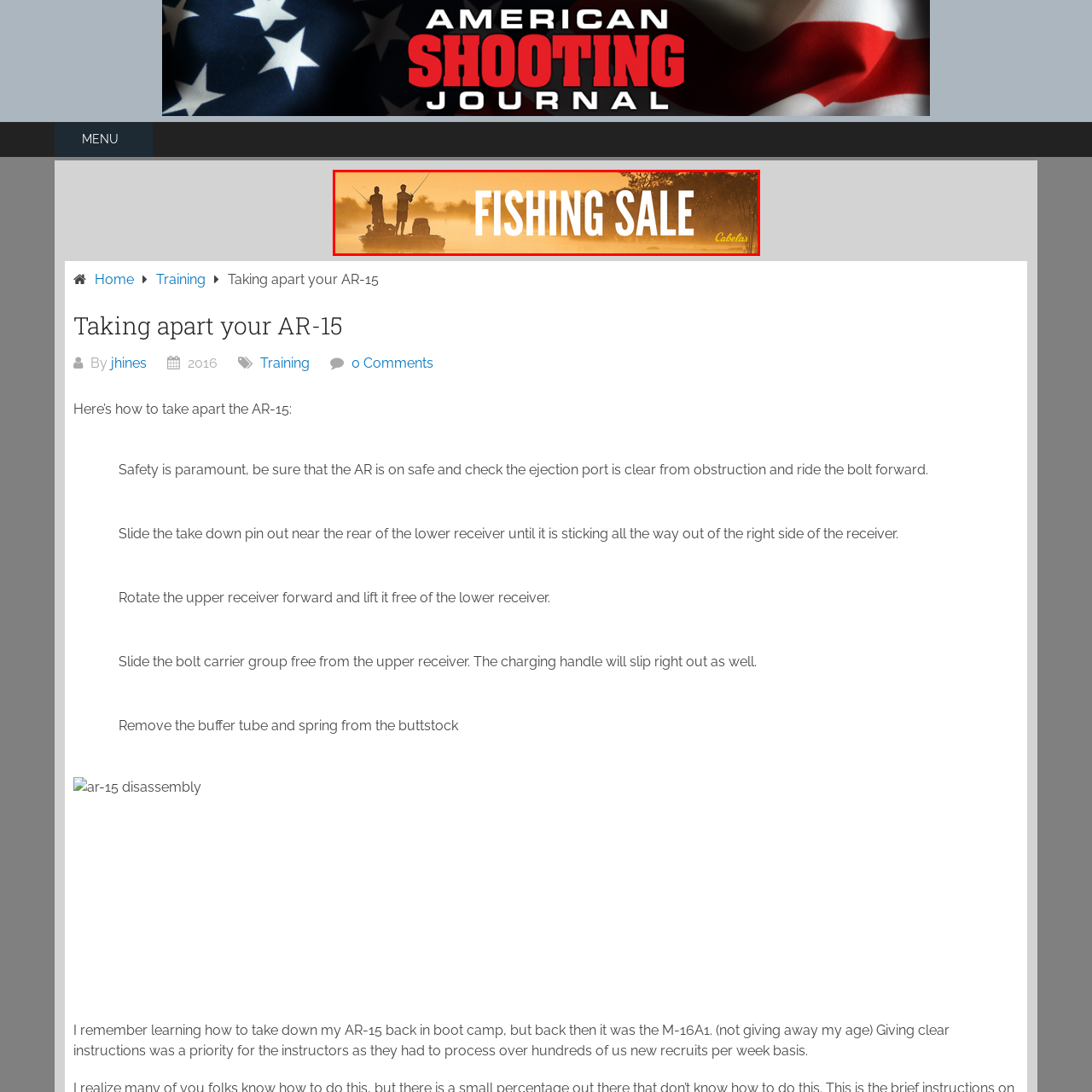Give an in-depth description of the scene depicted in the red-outlined box.

The image features a serene sunset scene where two individuals are fishing from a boat on calm waters. The golden hues of the sky reflect beautifully on the surface of the water, creating a tranquil atmosphere. Above this picturesque backdrop, bold white text declares "FISHING SALE," emphasizing an exciting promotional event. The branding for "Cabela's" is subtly placed in the corner, inviting outdoor enthusiasts to take advantage of the sale. This image encapsulates the joy of fishing, appealing to those looking to enhance their outdoor adventures.